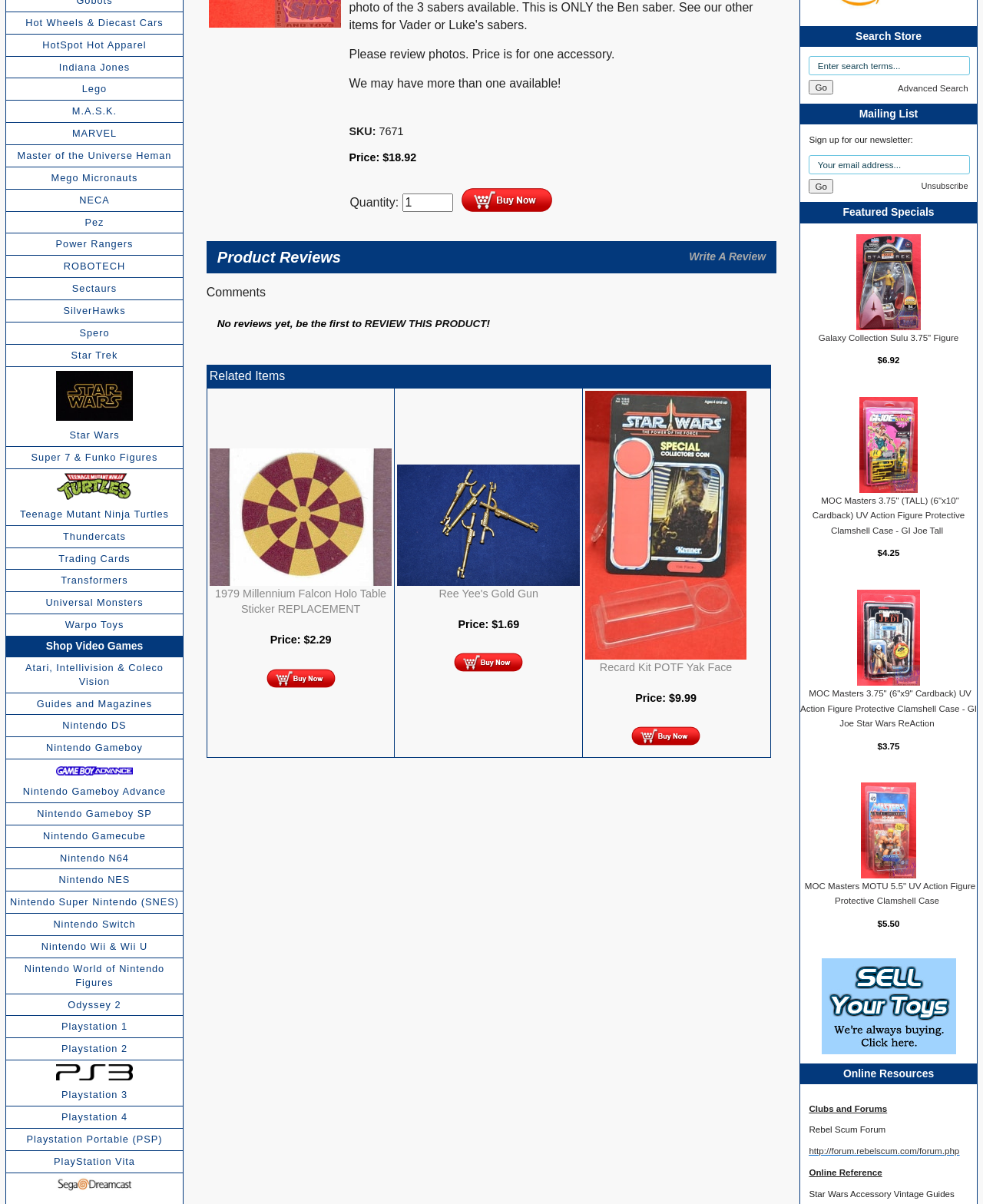Please find the bounding box for the UI component described as follows: "alt="Star Wars"".

[0.053, 0.305, 0.139, 0.353]